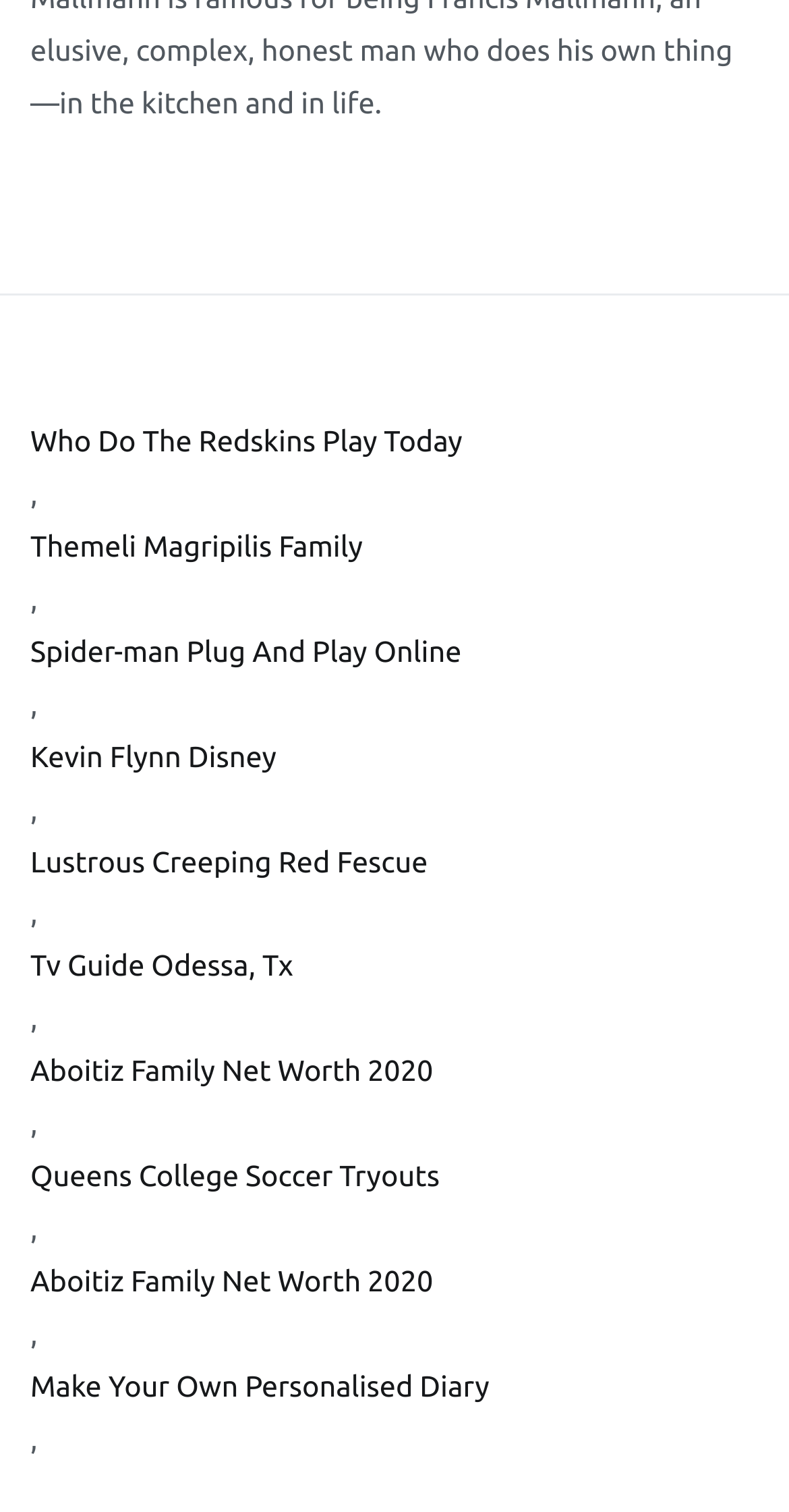Locate the coordinates of the bounding box for the clickable region that fulfills this instruction: "read about Lustrous Creeping Red Fescue".

[0.038, 0.554, 0.962, 0.588]